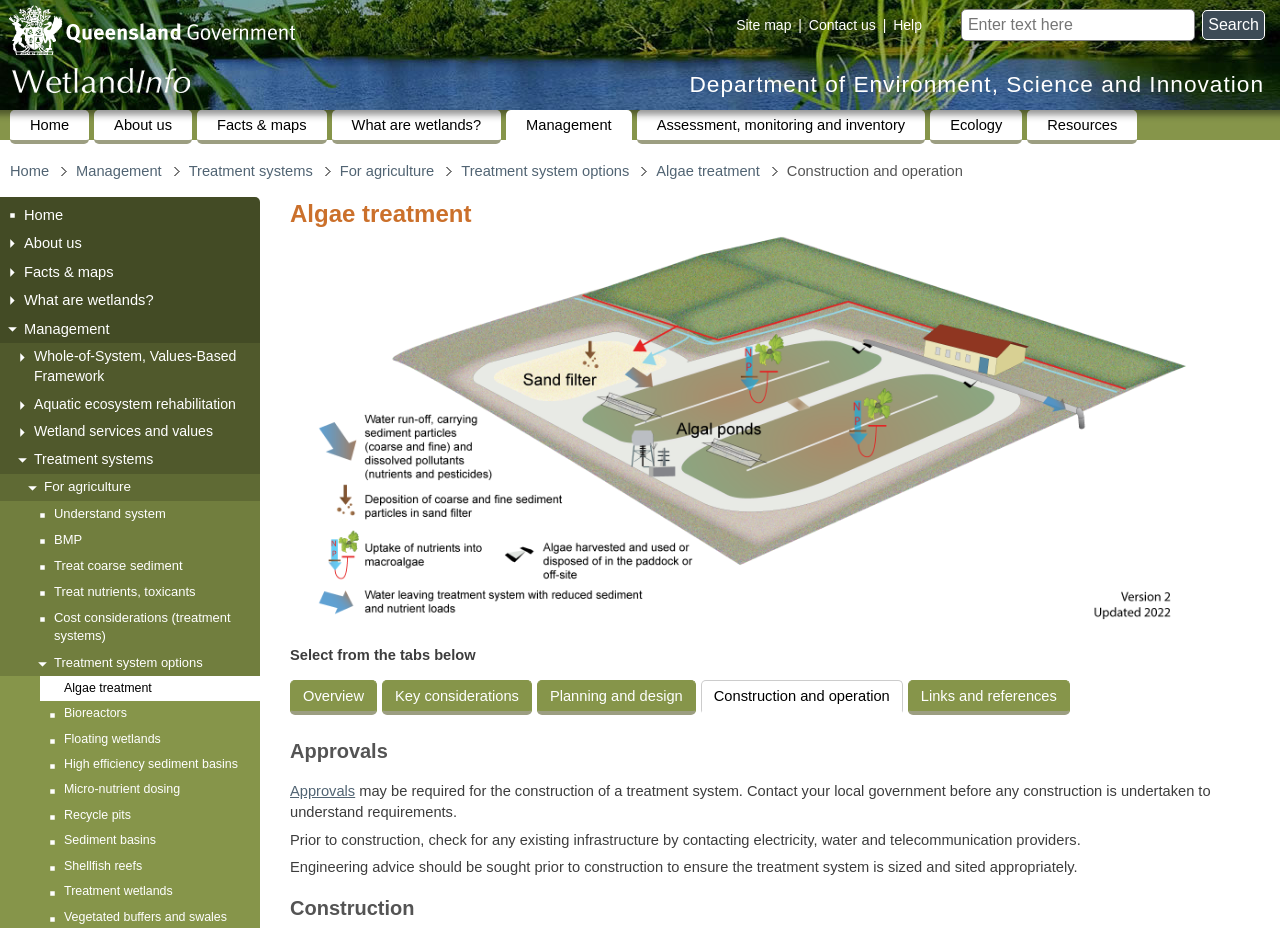Please examine the image and answer the question with a detailed explanation:
What may be required for the construction of a treatment system?

The webpage states that approvals may be required for the construction of a treatment system. This implies that users need to obtain necessary permits and licenses from relevant authorities before commencing construction to ensure compliance with regulations and laws.